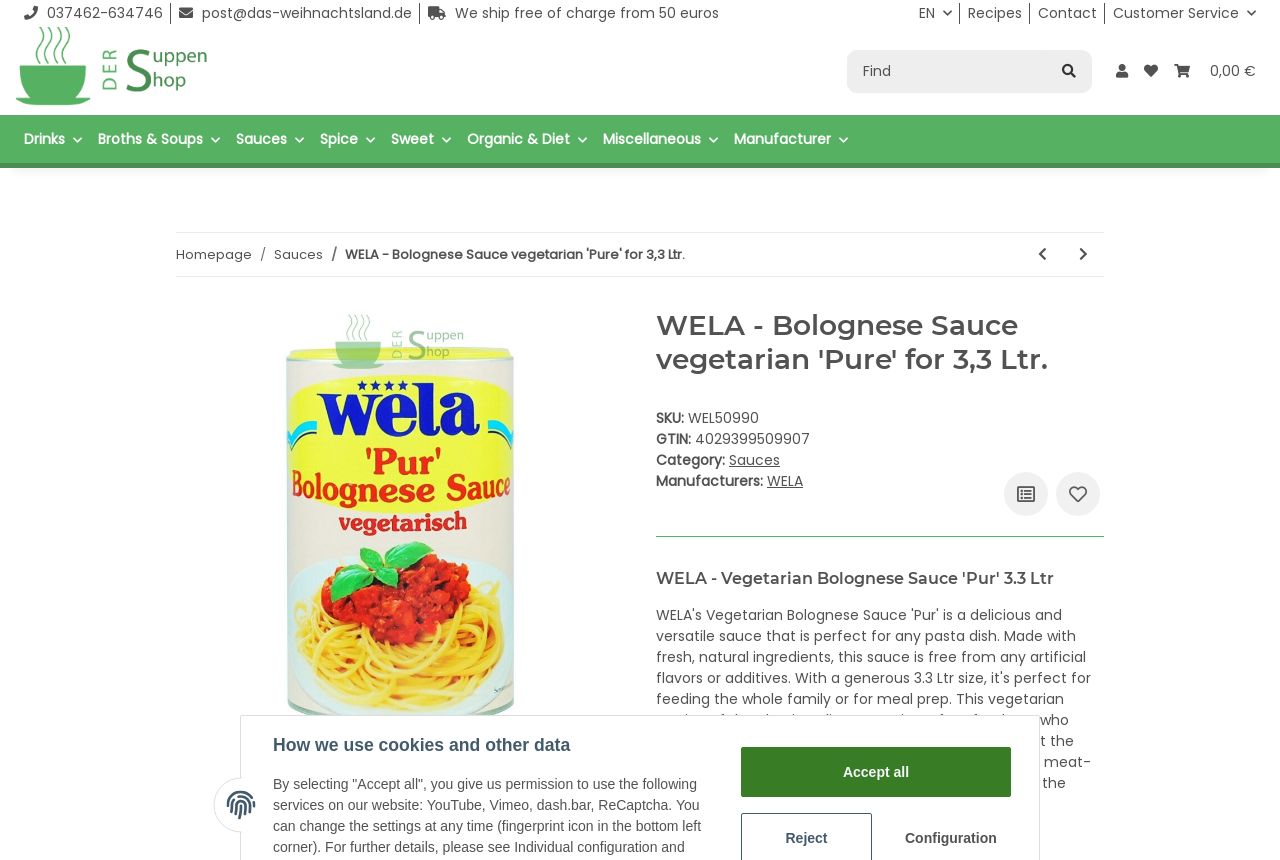What type of sauce is being described?
Give a single word or phrase answer based on the content of the image.

Bolognese Sauce